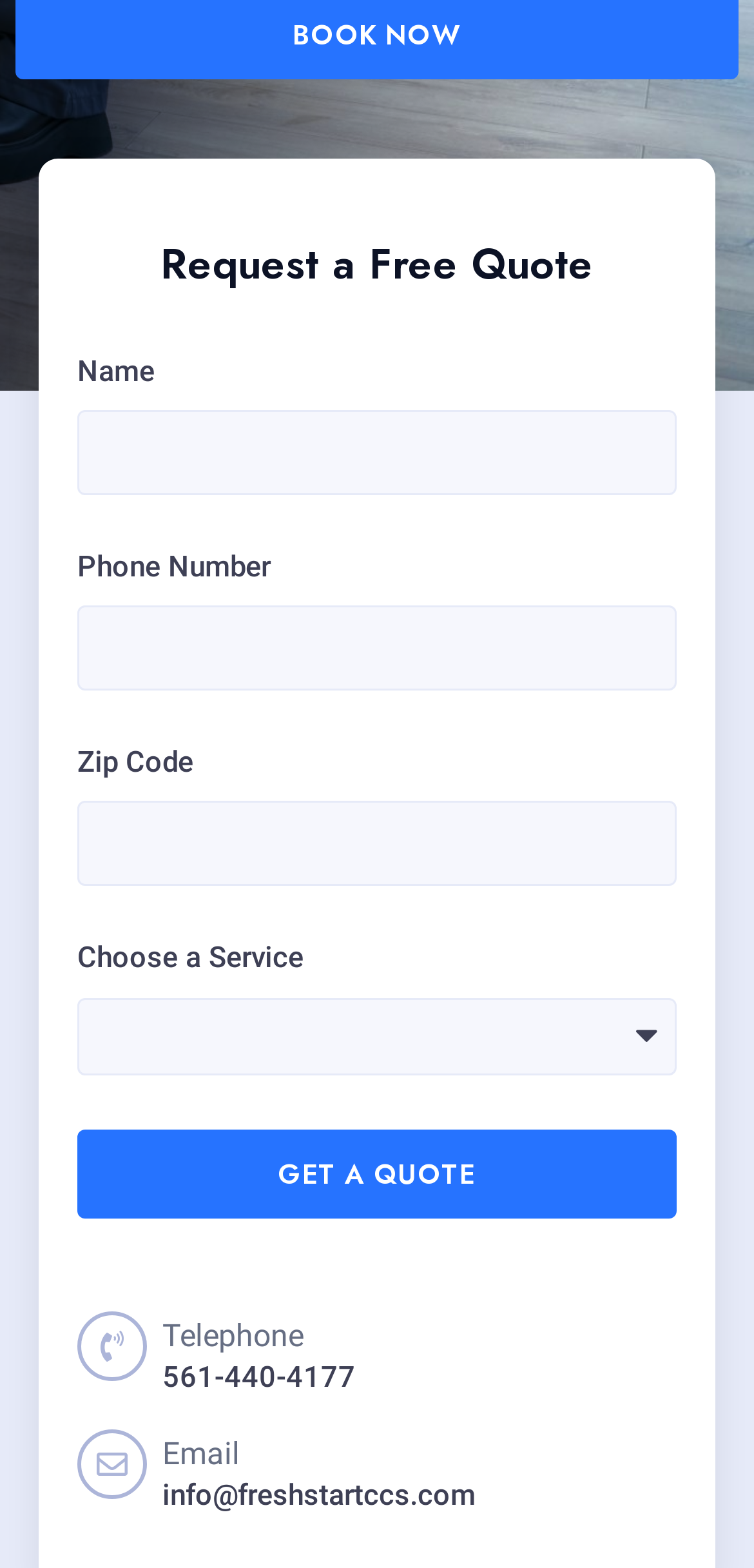What is the phone number provided?
Deliver a detailed and extensive answer to the question.

The phone number is displayed as a static text '561-440-4177' next to a link 'Telephone', suggesting that this is the phone number provided by the service.